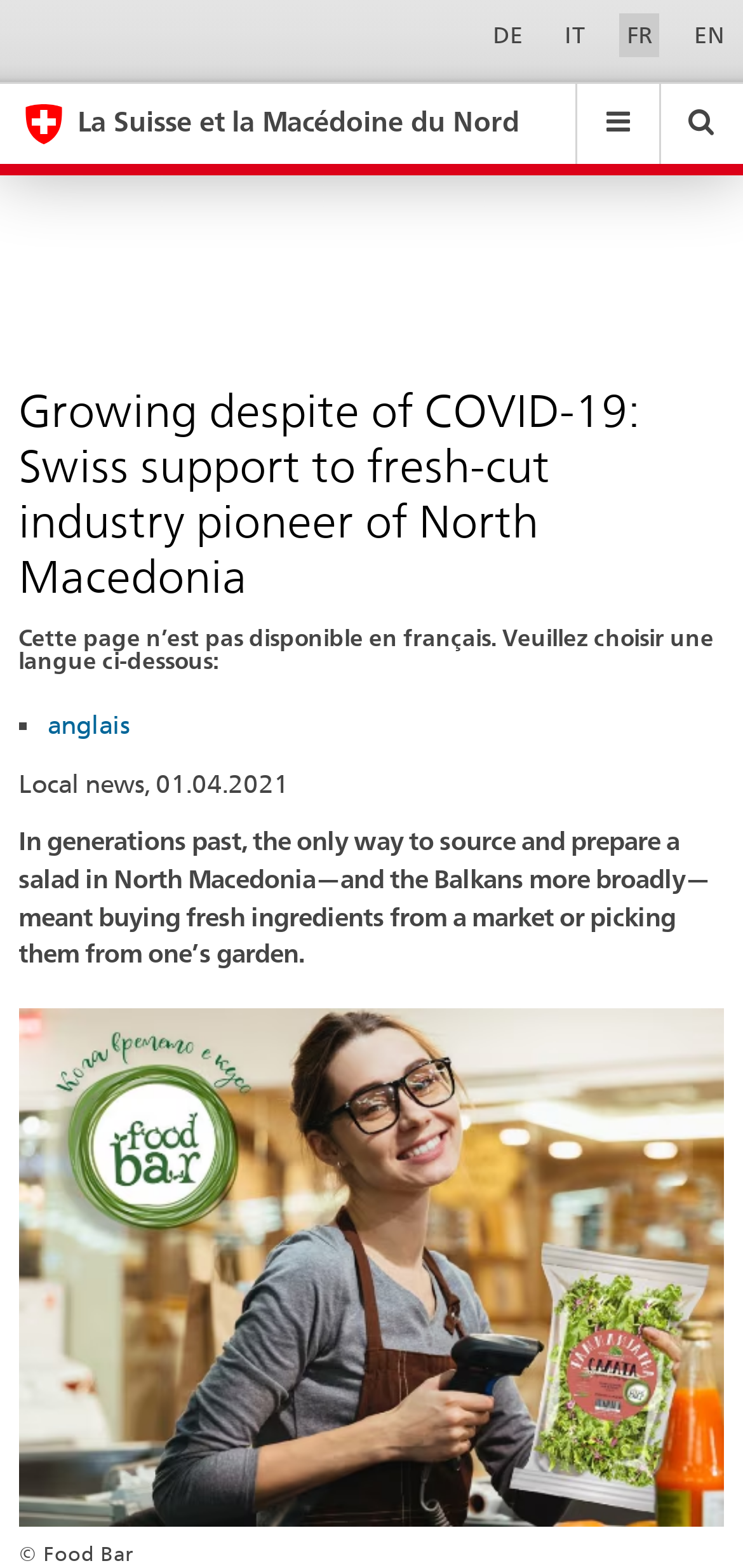Respond to the question below with a single word or phrase:
What is the source of the image in the article?

Food Bar